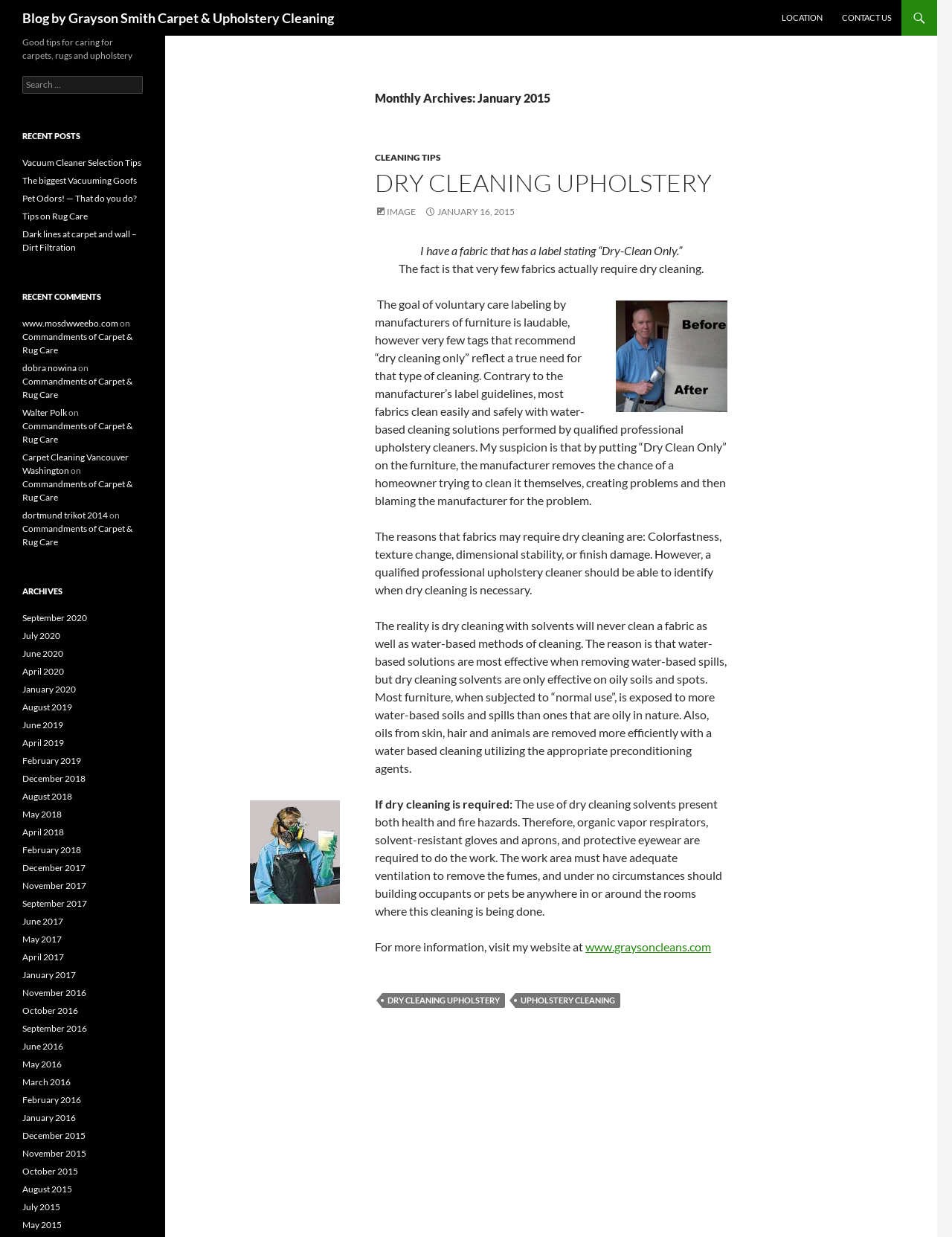What is the title of the first article?
Using the image, give a concise answer in the form of a single word or short phrase.

DRY CLEANING UPHOLSTERY